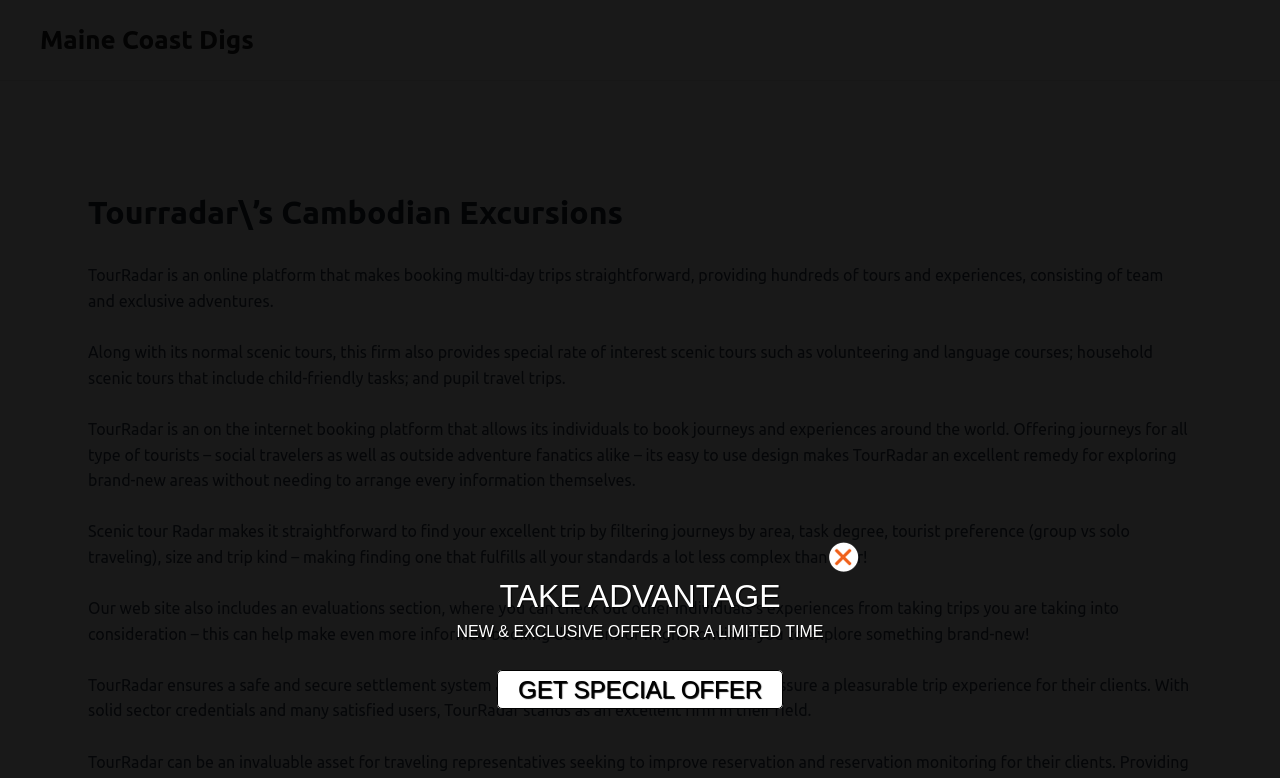Construct a comprehensive description capturing every detail on the webpage.

The webpage is about TourRadar's journey through Cambodia, providing a comprehensive guide to exploring the country. At the top, there is a header section with the title "Tourradar's Cambodian Excursions". Below the header, there is a brief introduction to TourRadar, an online platform that makes booking multi-day trips straightforward, offering hundreds of tours and experiences.

The introduction is followed by four paragraphs of text that provide more information about TourRadar's services, including special interest tours, family-friendly activities, and student travel trips. The text is positioned on the left side of the page, taking up most of the vertical space.

On the right side of the page, there is a call-to-action section with a prominent link "Maine Coast Digs" at the top. Below this link, there are three elements: a static text "TAKE ADVANTAGE", a static text "NEW & EXCLUSIVE OFFER FOR A LIMITED TIME", and a link "GET SPECIAL OFFER". These elements are positioned vertically, with the link "GET SPECIAL OFFER" at the bottom.

Overall, the webpage is focused on providing information about TourRadar's services and promoting a special offer for a limited time.